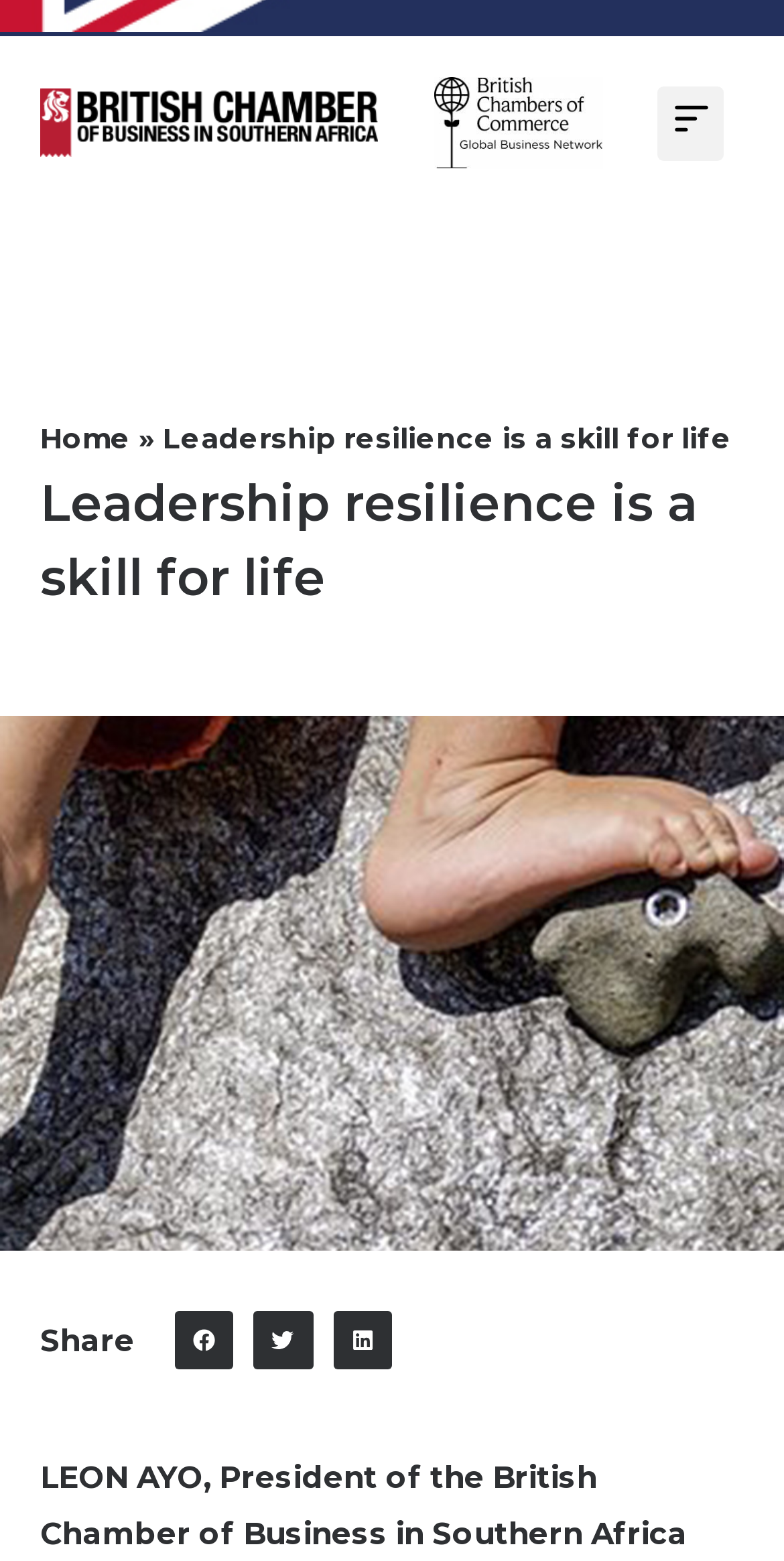From the details in the image, provide a thorough response to the question: What is the purpose of the button with the text 'Menu Toggle'?

I inferred the purpose of the button by looking at its text label 'Menu Toggle' and its location near the top of the page. The button is likely to be used to toggle the visibility of a menu or navigation bar.